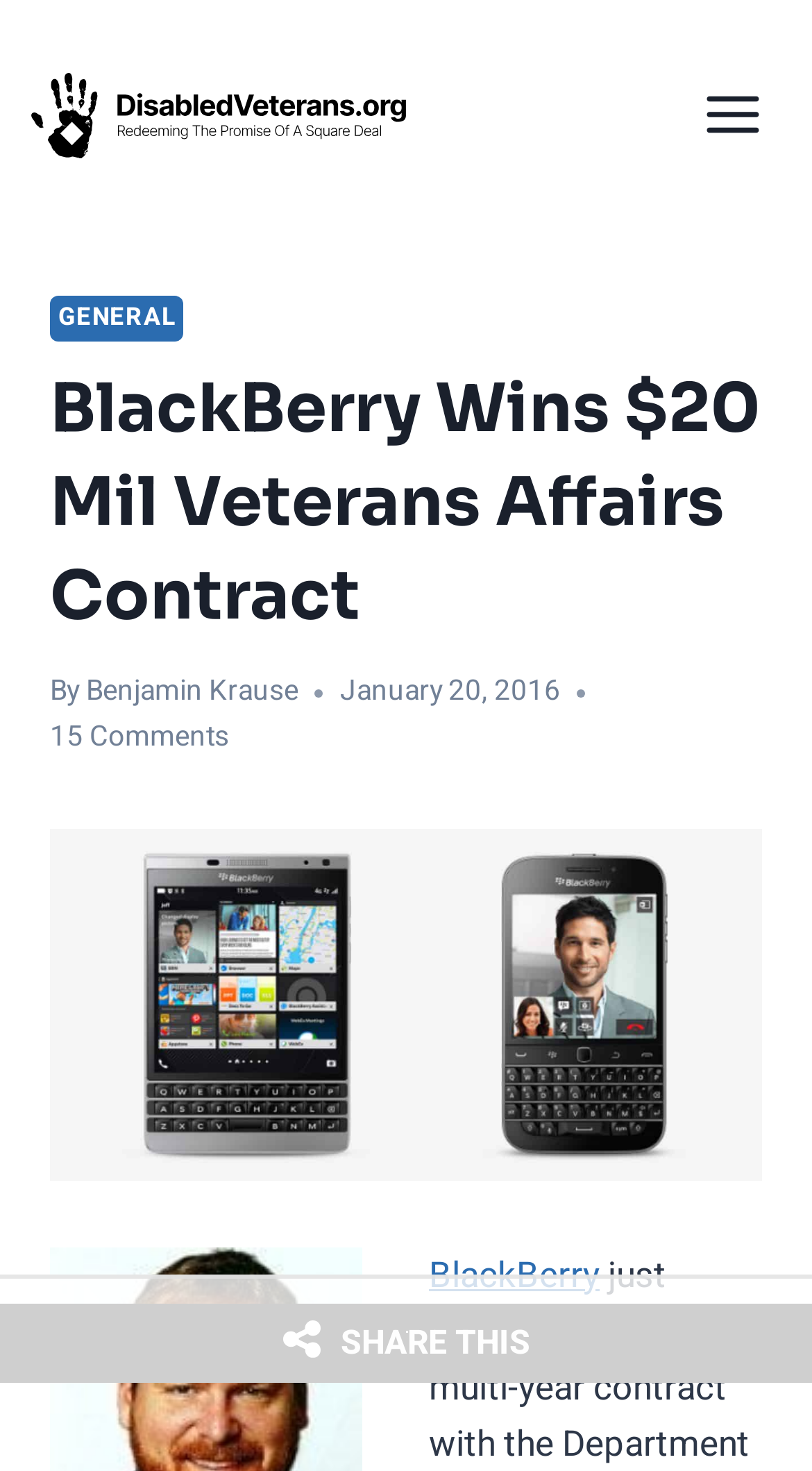Find the bounding box coordinates of the clickable area that will achieve the following instruction: "visit site map".

None